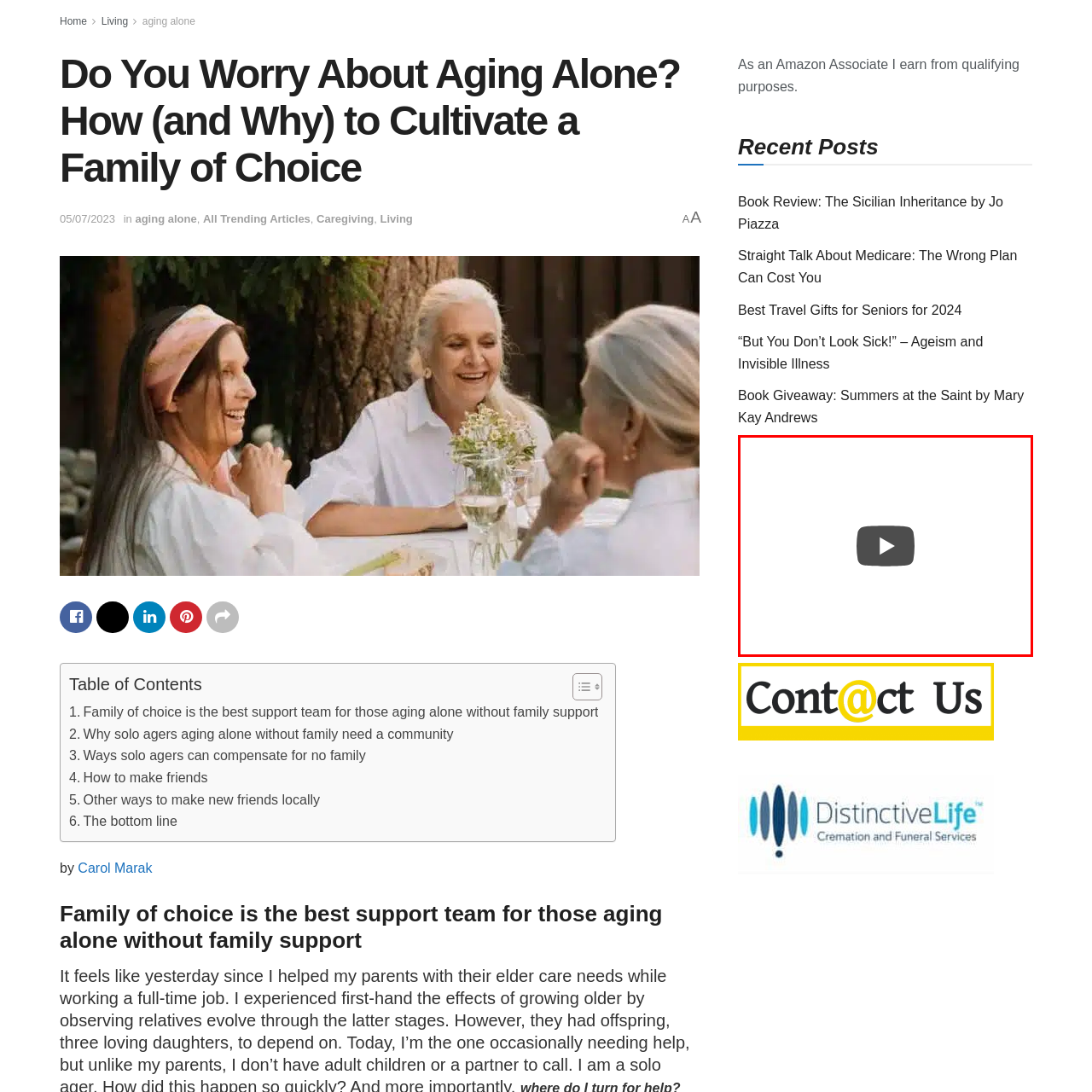Elaborate on the visual content inside the red-framed section with detailed information.

The image depicts a play button commonly associated with video content, suggesting that it is a thumbnail for a YouTube video. Positioned within an article focused on themes of aging and community support, the video likely addresses topics relevant to individuals aging alone or fostering chosen family connections. This visual element serves as an interactive gateway for readers to engage with multimedia content that complements the overarching message of the article.